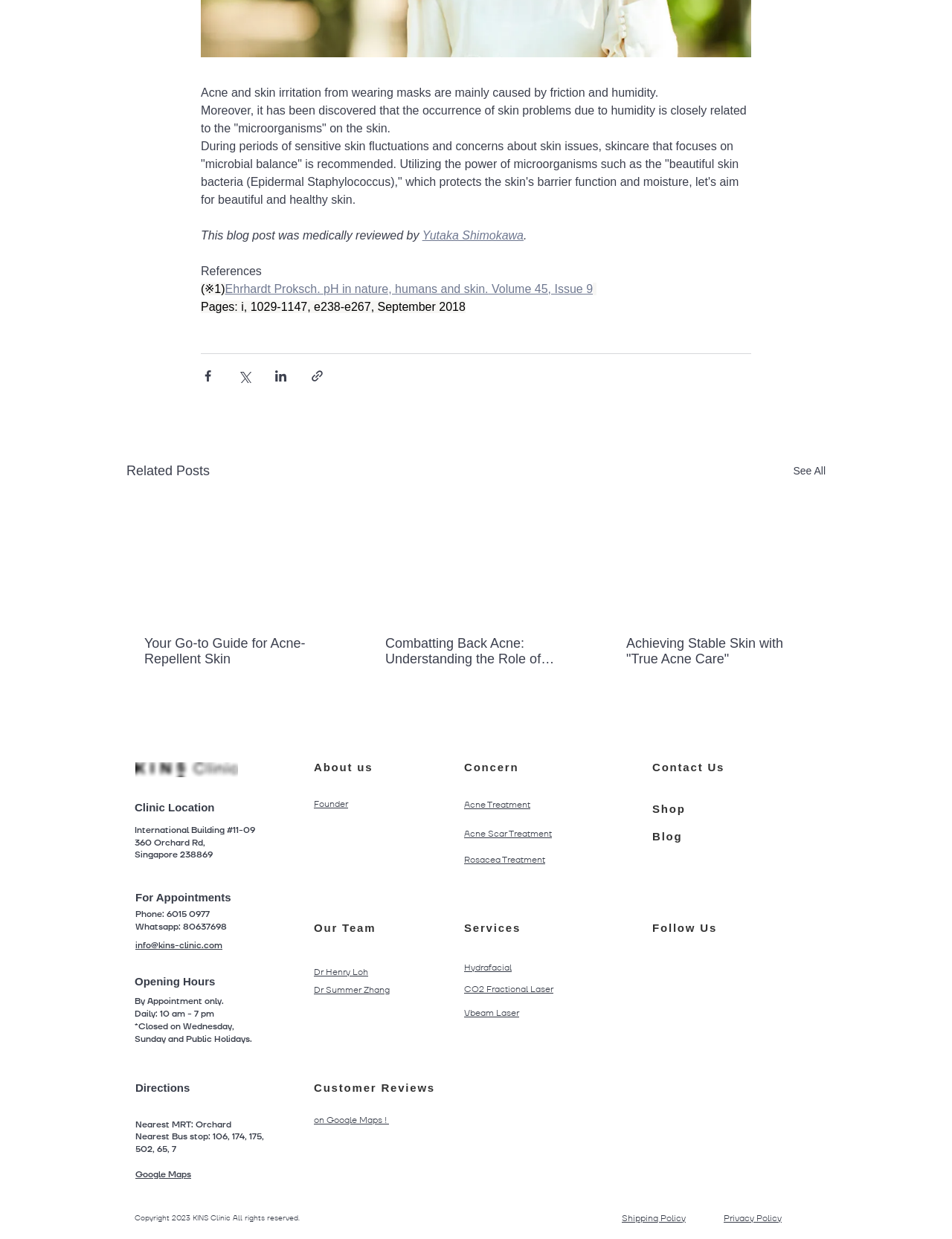Determine the bounding box coordinates of the region to click in order to accomplish the following instruction: "Follow the clinic on Instagram". Provide the coordinates as four float numbers between 0 and 1, specifically [left, top, right, bottom].

[0.685, 0.775, 0.709, 0.793]